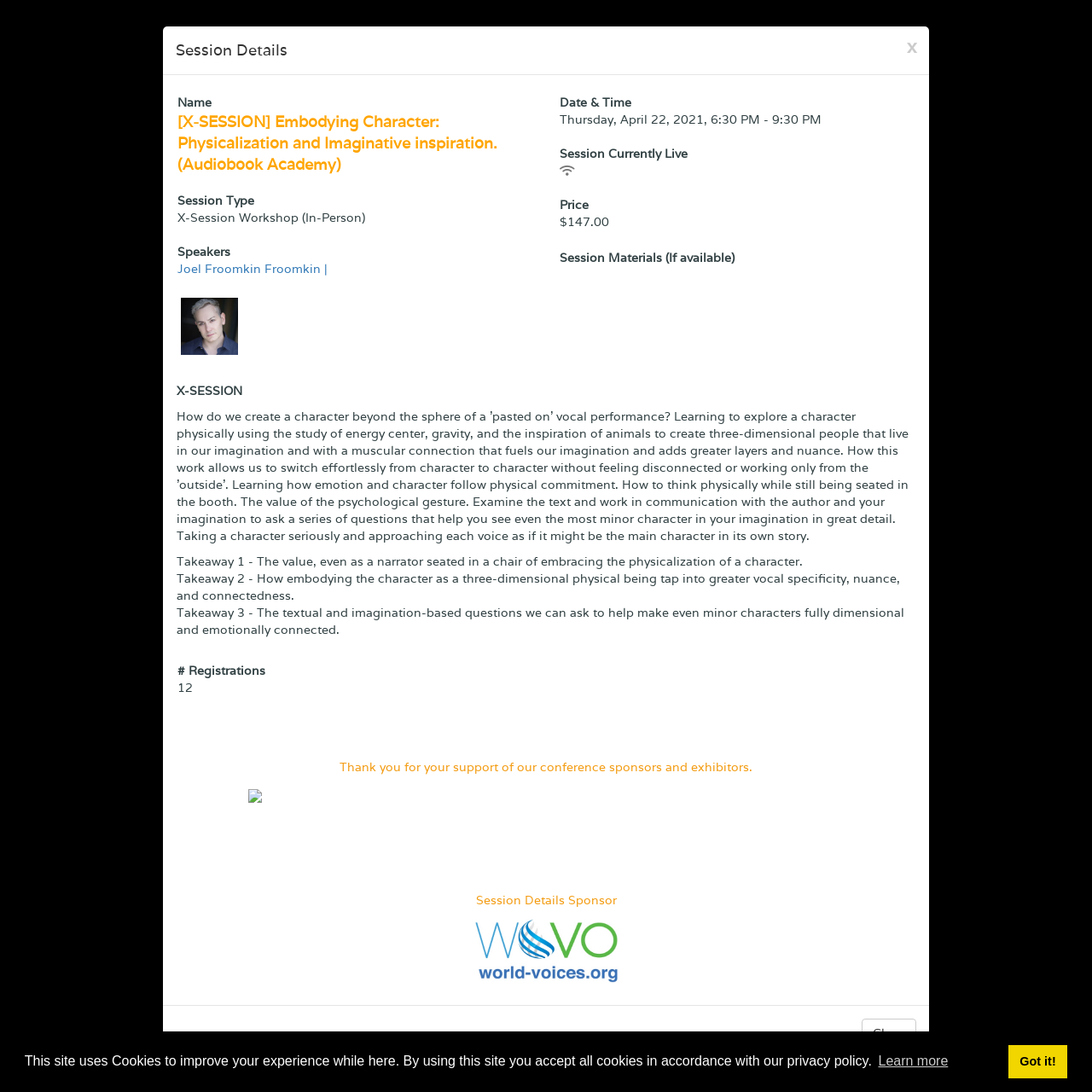Using the provided description: "Joel Froomkin Froomkin |", find the bounding box coordinates of the corresponding UI element. The output should be four float numbers between 0 and 1, in the format [left, top, right, bottom].

[0.162, 0.239, 0.3, 0.253]